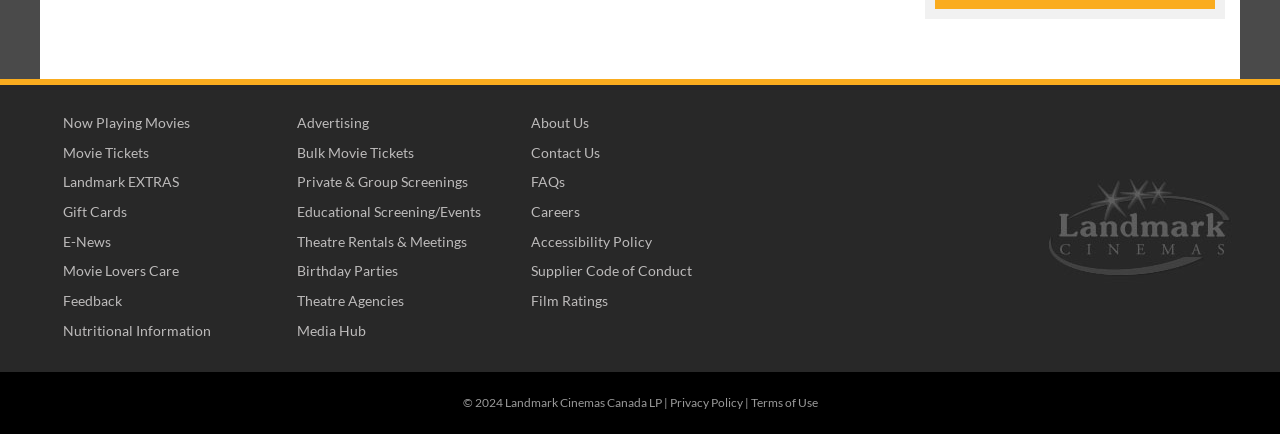Locate the bounding box coordinates of the segment that needs to be clicked to meet this instruction: "View now playing movies".

[0.043, 0.253, 0.221, 0.312]